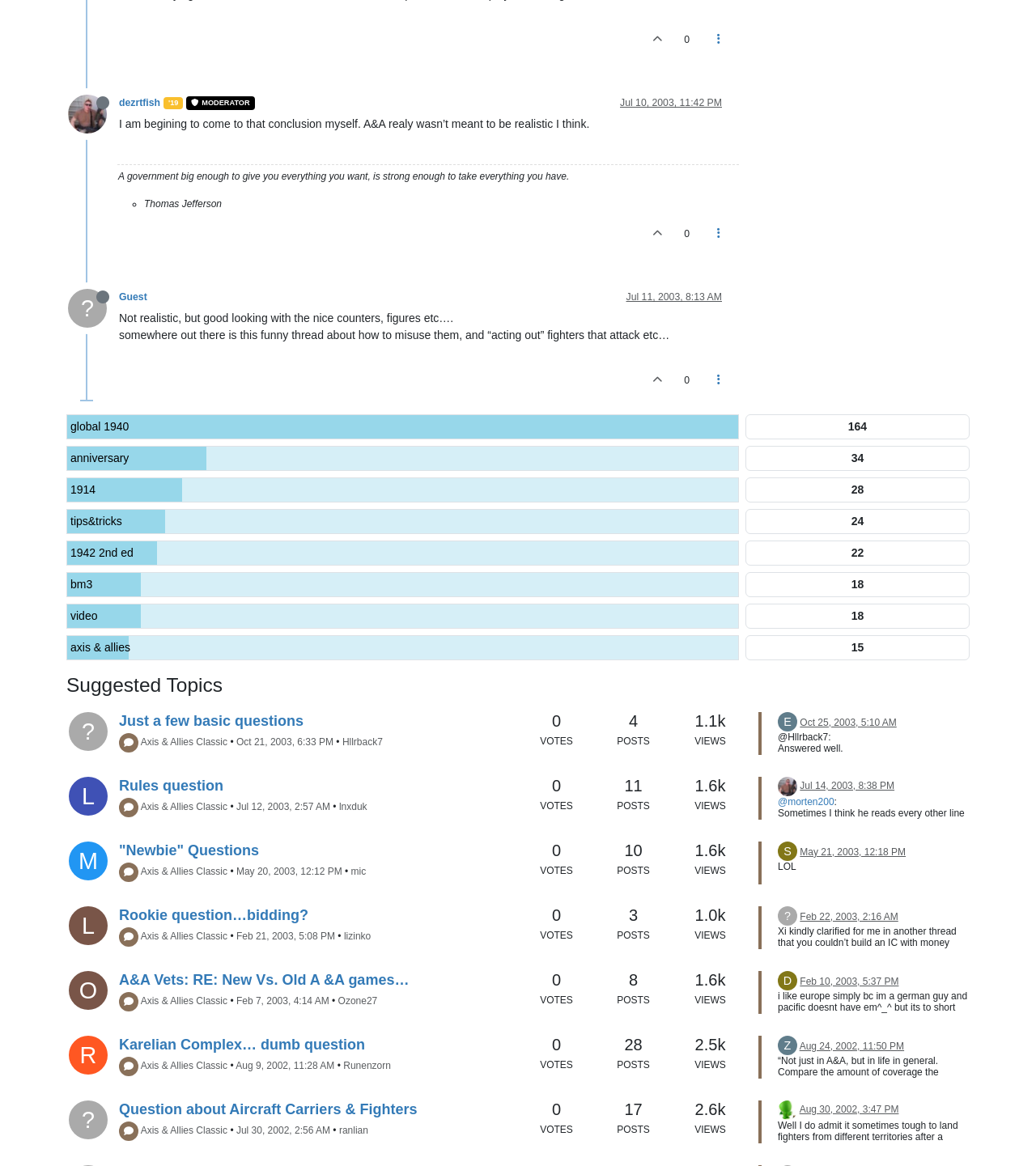Determine the bounding box coordinates for the HTML element mentioned in the following description: "1942 2nd ed". The coordinates should be a list of four floats ranging from 0 to 1, represented as [left, top, right, bottom].

[0.068, 0.467, 0.709, 0.482]